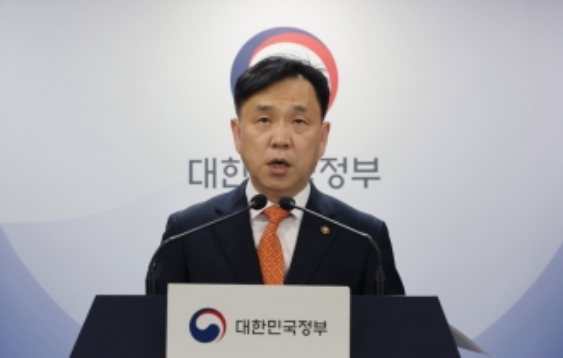Offer a detailed narrative of the image's content.

The image portrays a government official delivering a statement at a press conference. The backdrop features the emblem of the South Korean government, characterized by the national insignia and the Hangul text "대한민국 정부" (Republic of Korea Government). The official is dressed in a formal suit with an orange tie, suggesting a significant and official engagement. His expression conveys a serious demeanor, reflecting the importance of the topics being discussed, which likely relate to recent government actions or public policies, such as Japan's pressure on Naver, as indicated by related headings in the surrounding context.